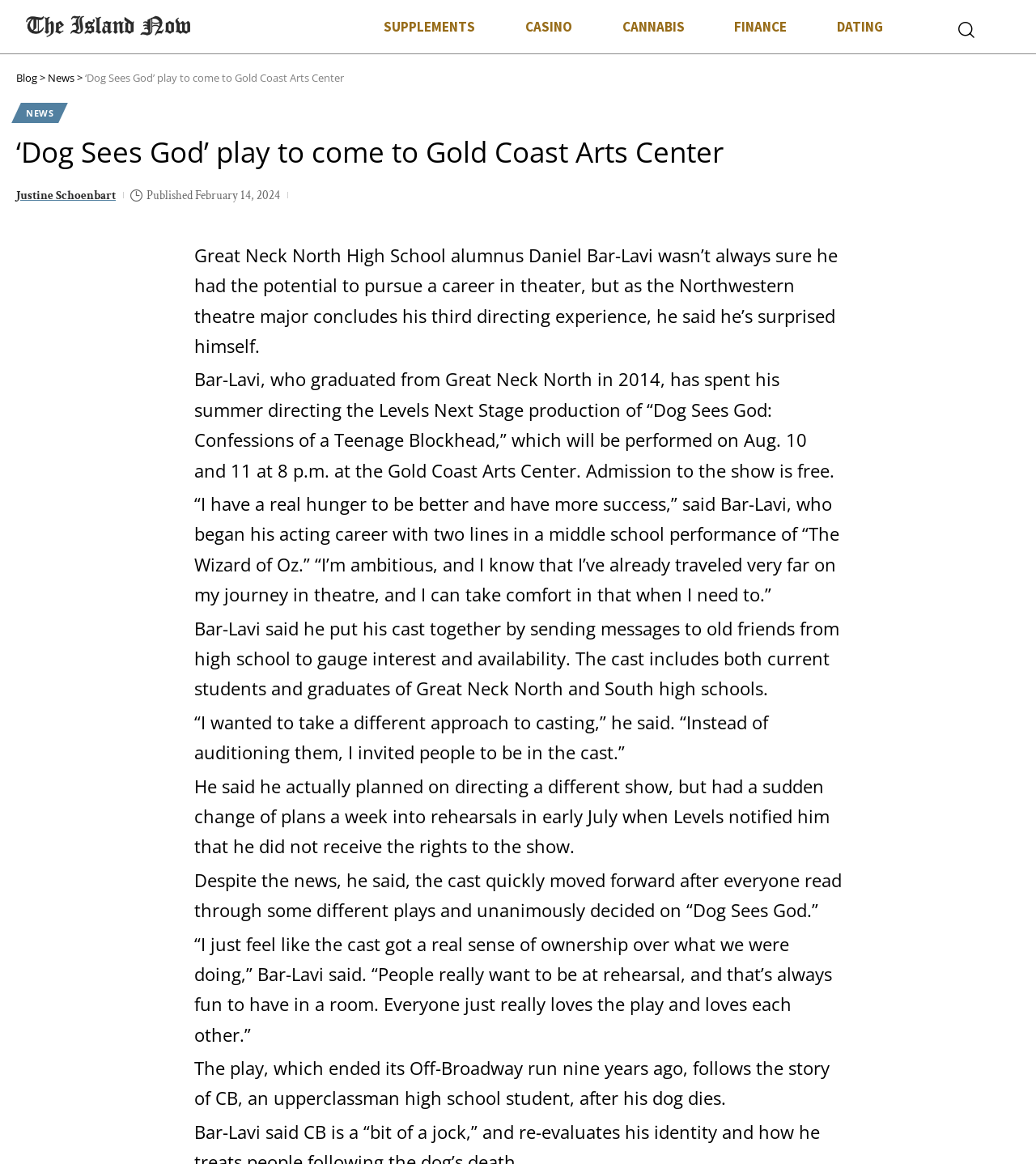Find the bounding box coordinates of the clickable region needed to perform the following instruction: "Click on the 'SUPPLEMENTS' link". The coordinates should be provided as four float numbers between 0 and 1, i.e., [left, top, right, bottom].

[0.346, 0.007, 0.483, 0.039]